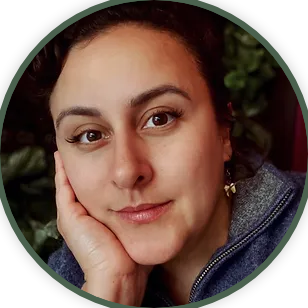Carefully examine the image and provide an in-depth answer to the question: What is the background of the portrait?

The caption states that the background of the portrait is a 'lush green backdrop of plants', which adds a touch of tranquility to the scene.